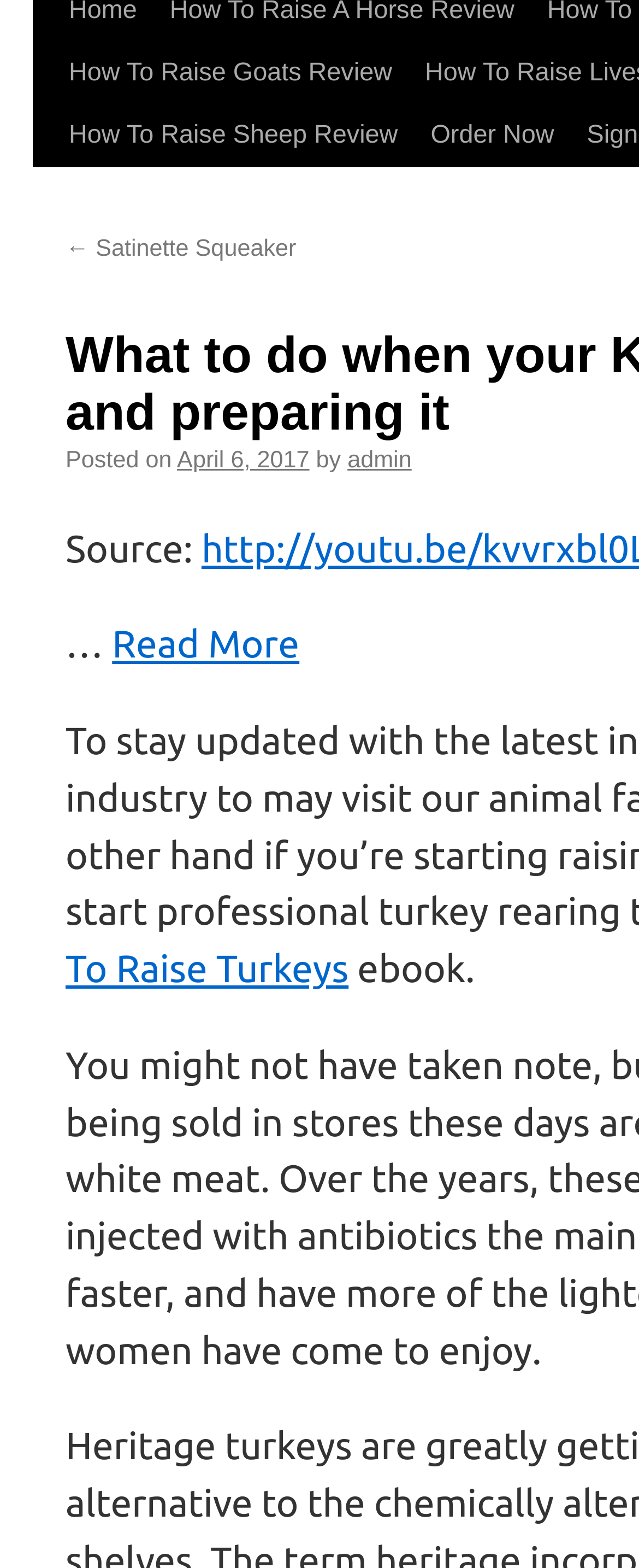Determine the bounding box for the UI element that matches this description: "How To Raise Pigs".

[0.605, 0.067, 0.936, 0.146]